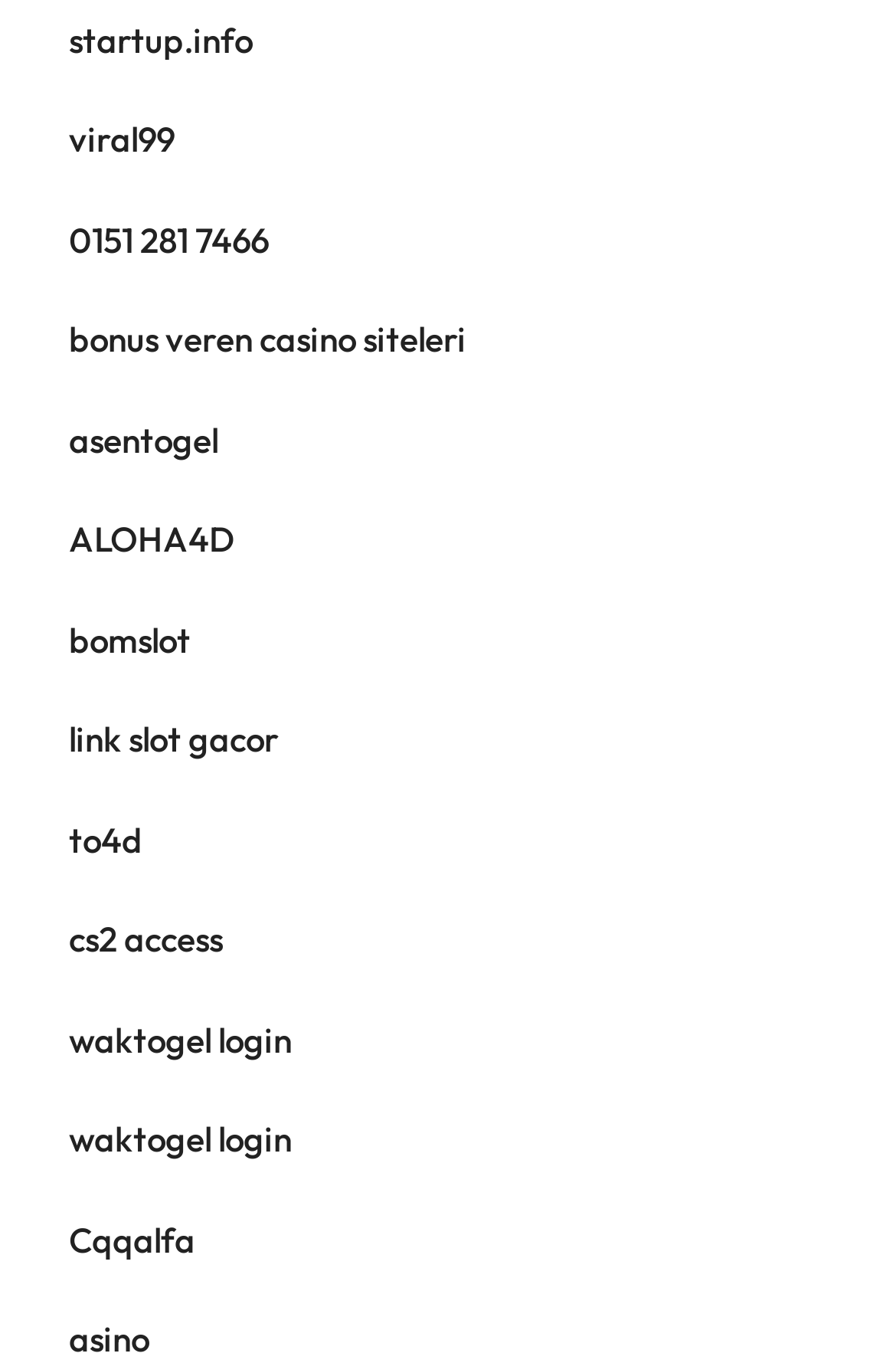How many links have a text length of more than 10 characters?
Please provide a single word or phrase as your answer based on the image.

7